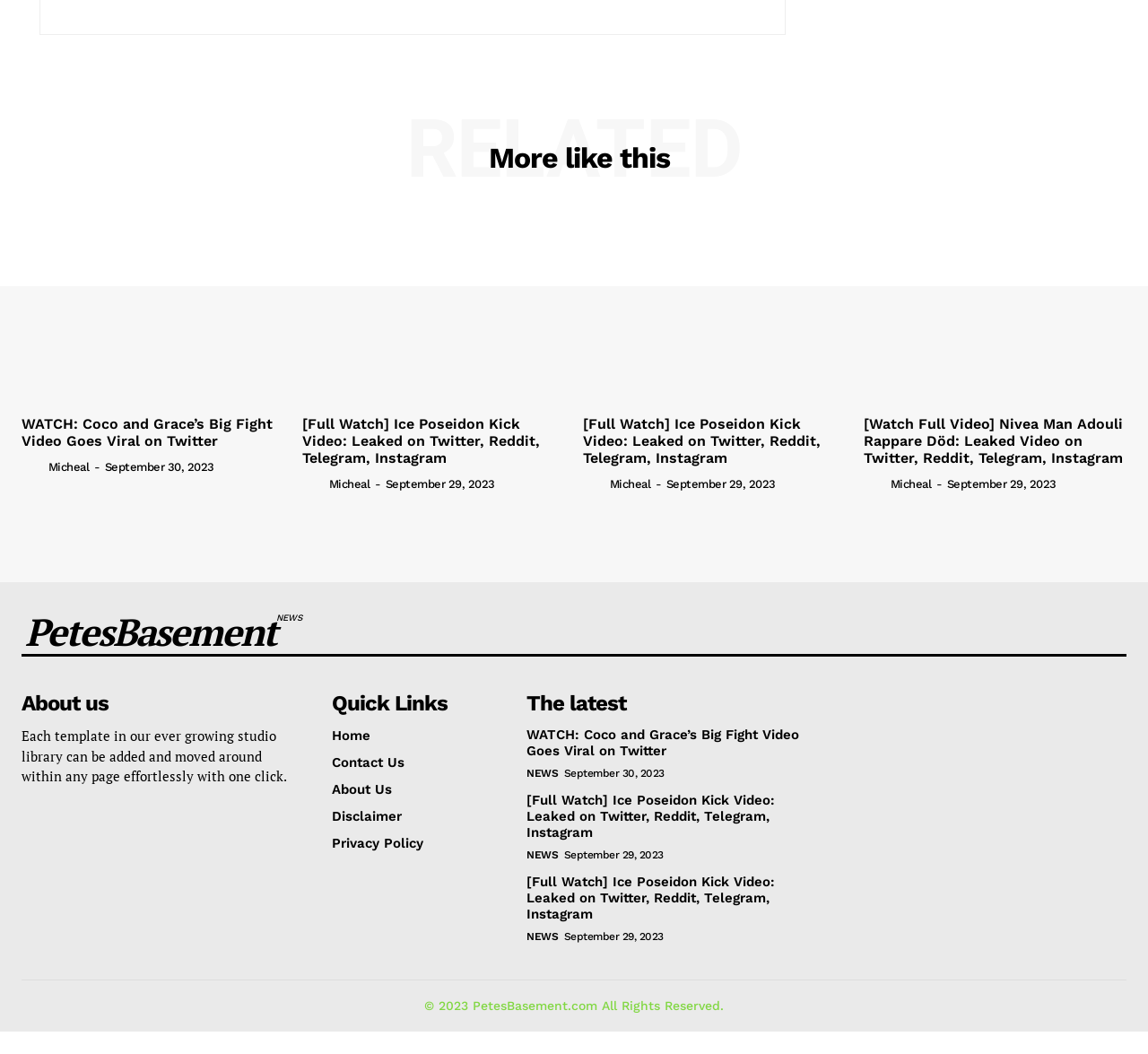Please locate the bounding box coordinates of the element that needs to be clicked to achieve the following instruction: "Click on 'Home'". The coordinates should be four float numbers between 0 and 1, i.e., [left, top, right, bottom].

[0.289, 0.712, 0.322, 0.727]